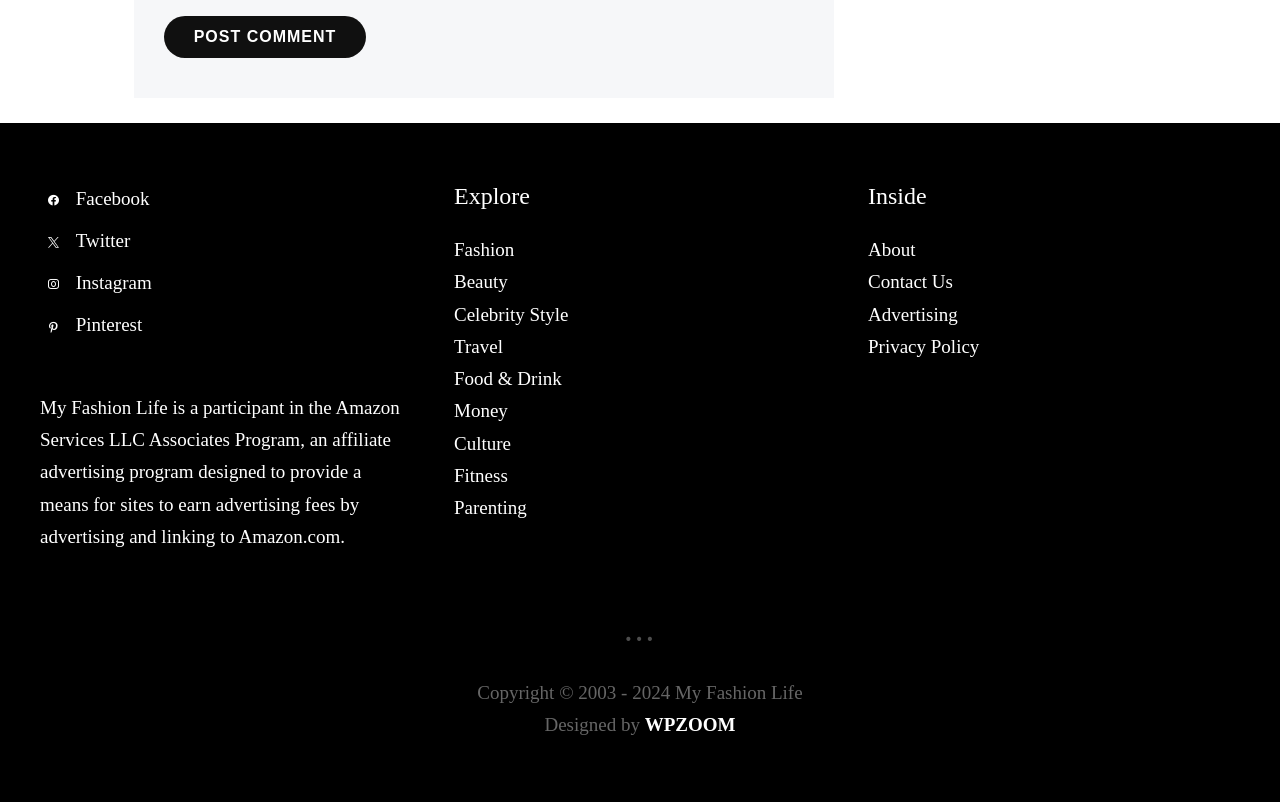Please locate the UI element described by "Facebook" and provide its bounding box coordinates.

[0.031, 0.234, 0.117, 0.26]